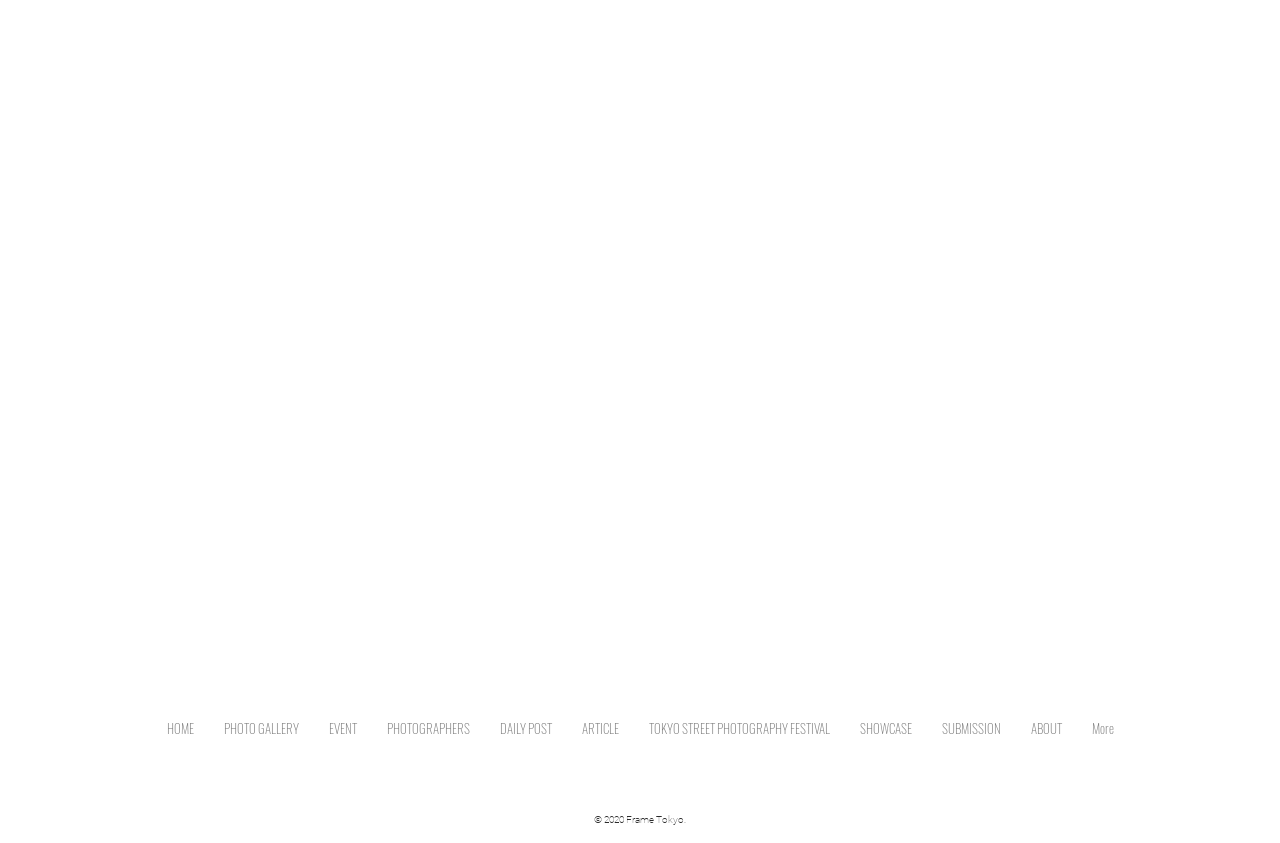Please identify the bounding box coordinates of the area I need to click to accomplish the following instruction: "go to home page".

[0.118, 0.84, 0.163, 0.888]